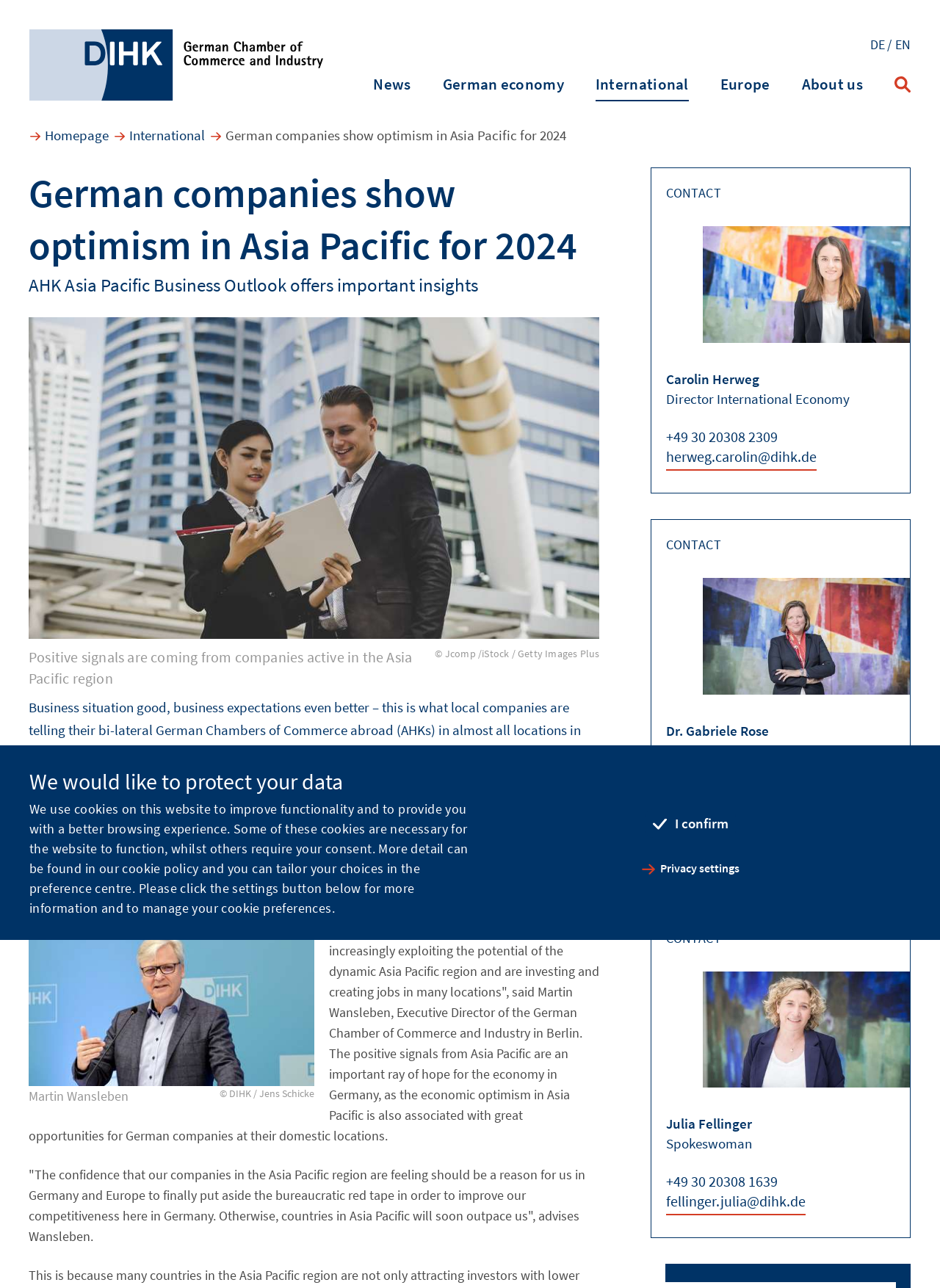Can you find the bounding box coordinates for the element to click on to achieve the instruction: "Read the news about German economy"?

[0.471, 0.057, 0.6, 0.073]